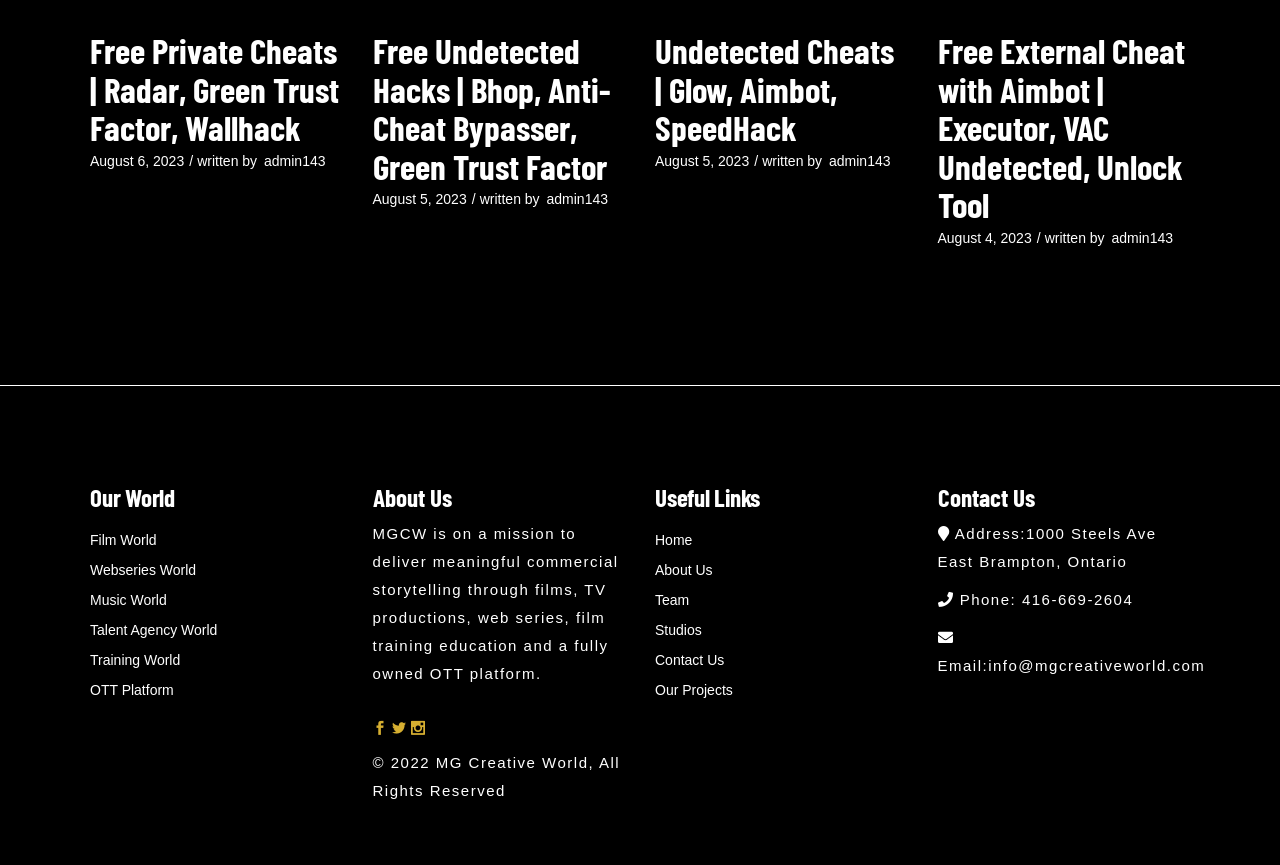Who is the author of the latest article?
Refer to the image and provide a one-word or short phrase answer.

admin143